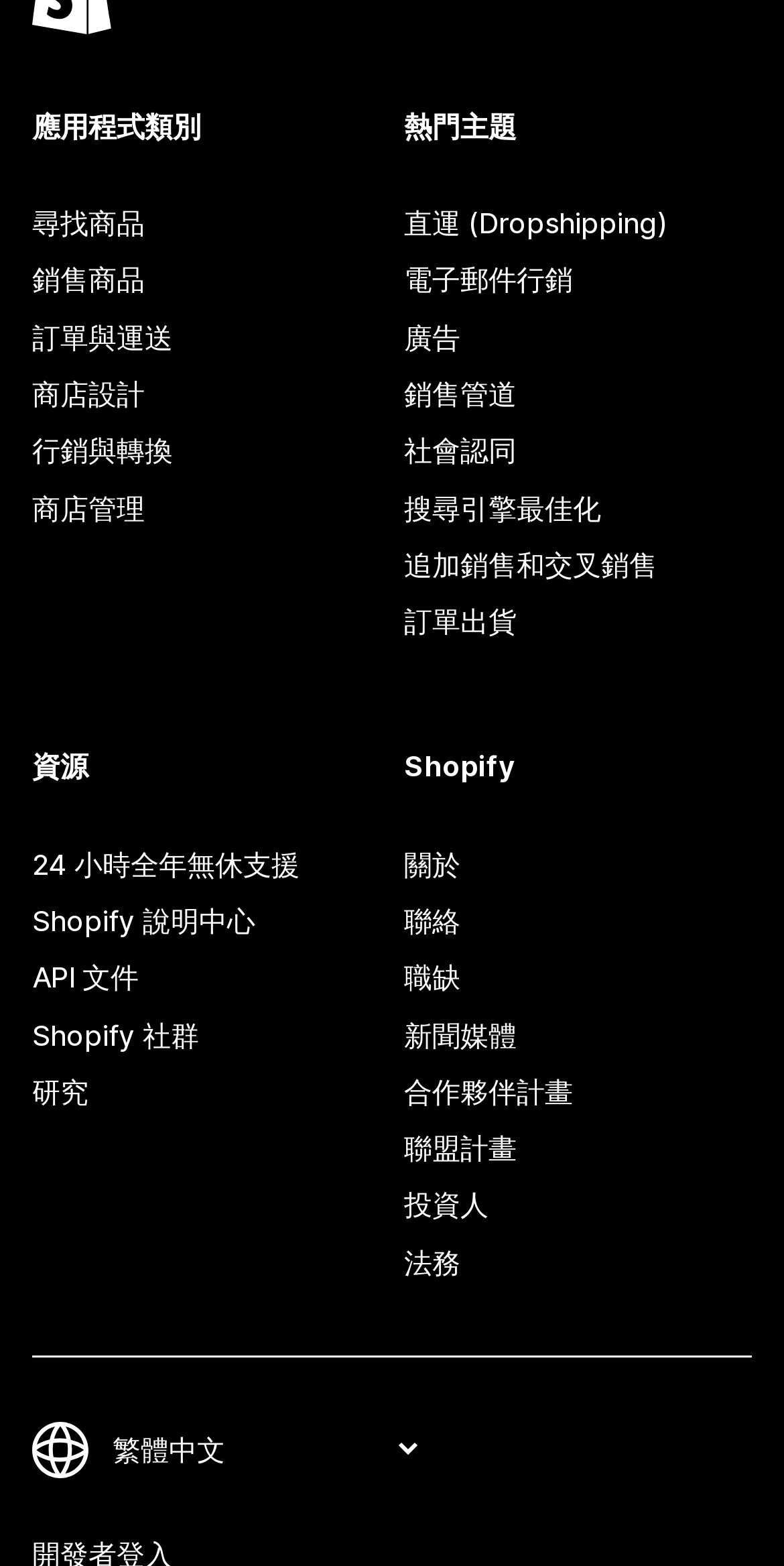Please analyze the image and give a detailed answer to the question:
What is the purpose of the '變更語言' combobox?

The webpage has a combobox '變更語言' which suggests that it allows users to change the language of the platform.